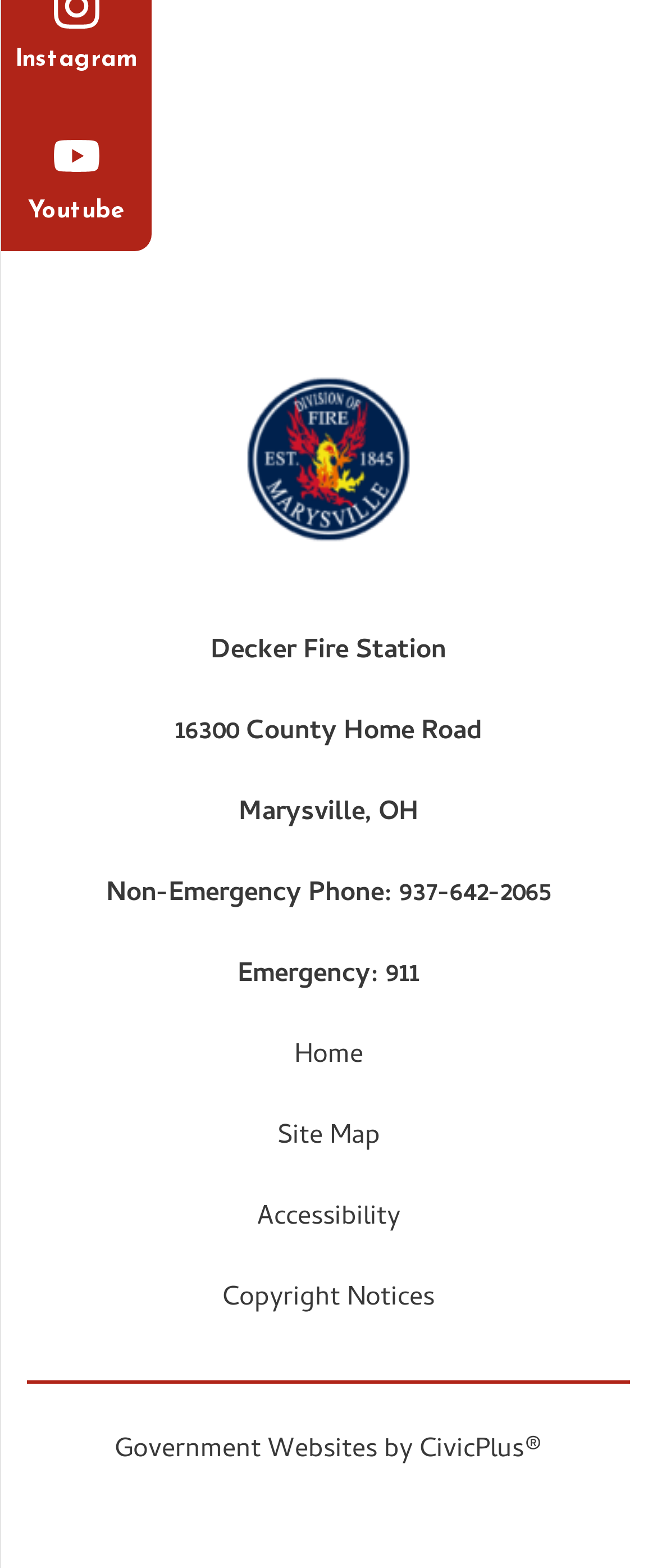What is the city of the fire station? Look at the image and give a one-word or short phrase answer.

Marysville